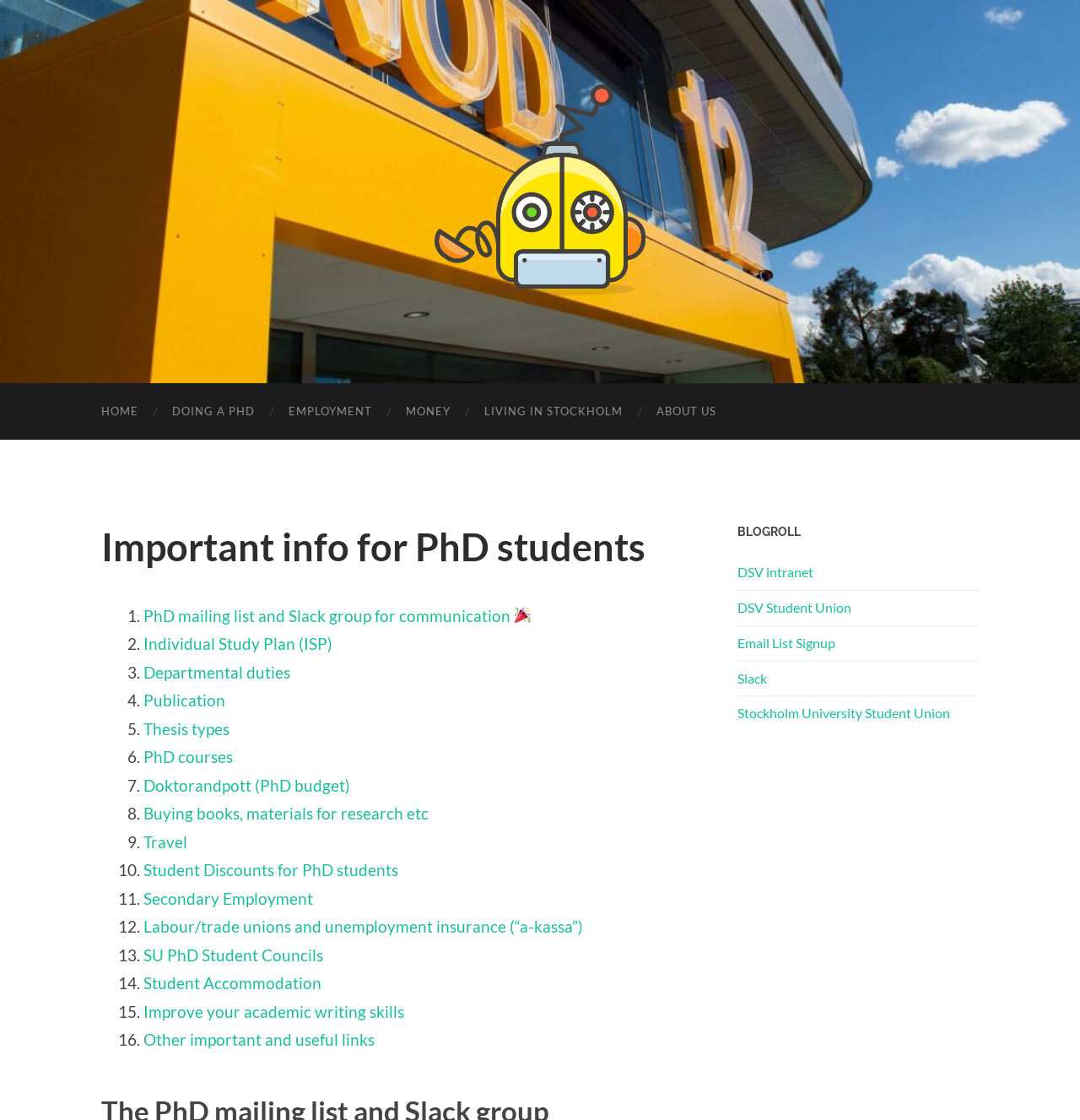Answer the question below in one word or phrase:
How many links are there in the 'HOME' section?

1